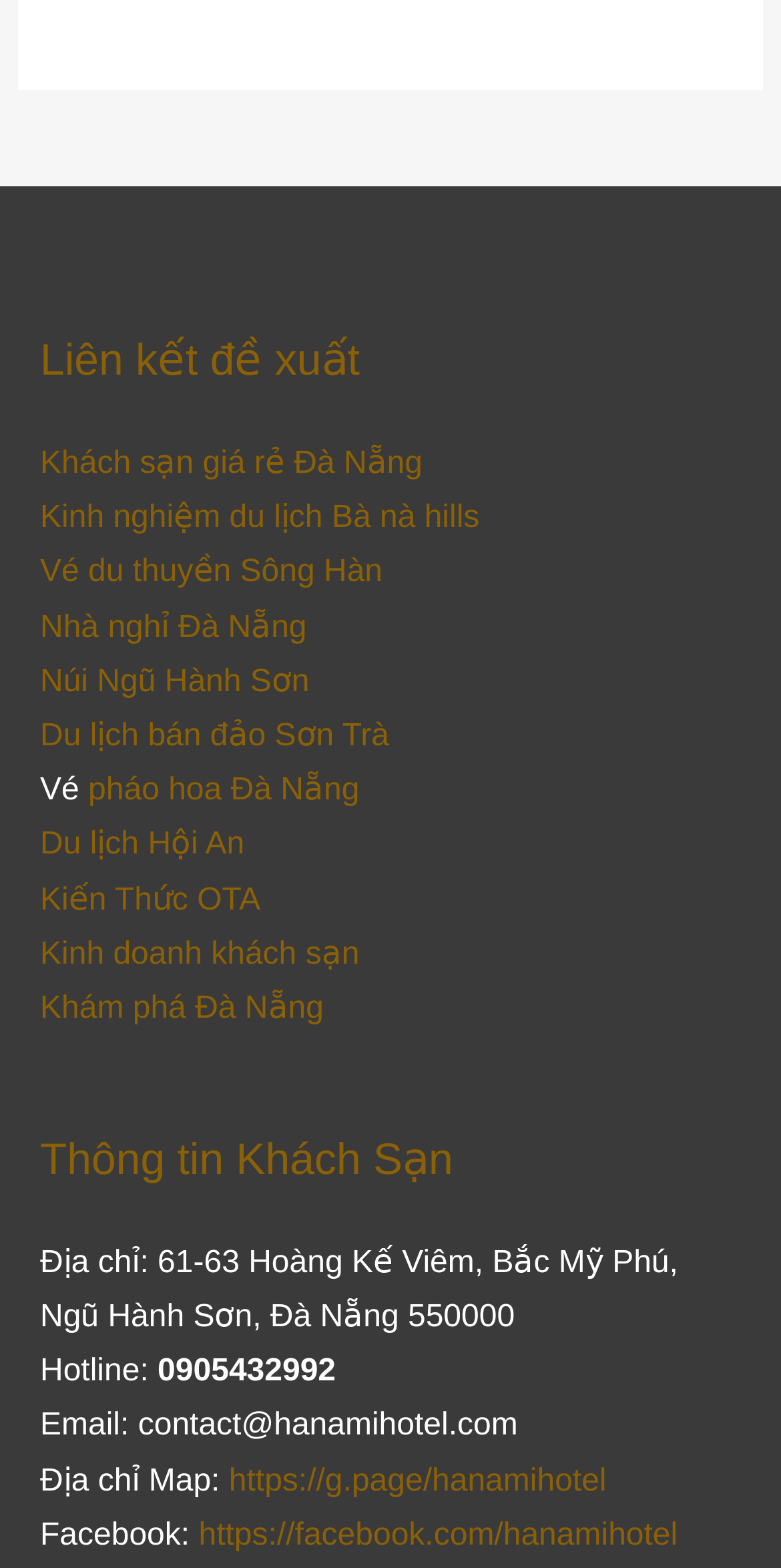Using the information shown in the image, answer the question with as much detail as possible: What is the address of the hotel?

I found the address of the hotel in the static text element with the content 'Địa chỉ: 61-63 Hoàng Kế Viêm, Bắc Mỹ Phú, Ngũ Hành Sơn, Đà Nẵng 550000'.